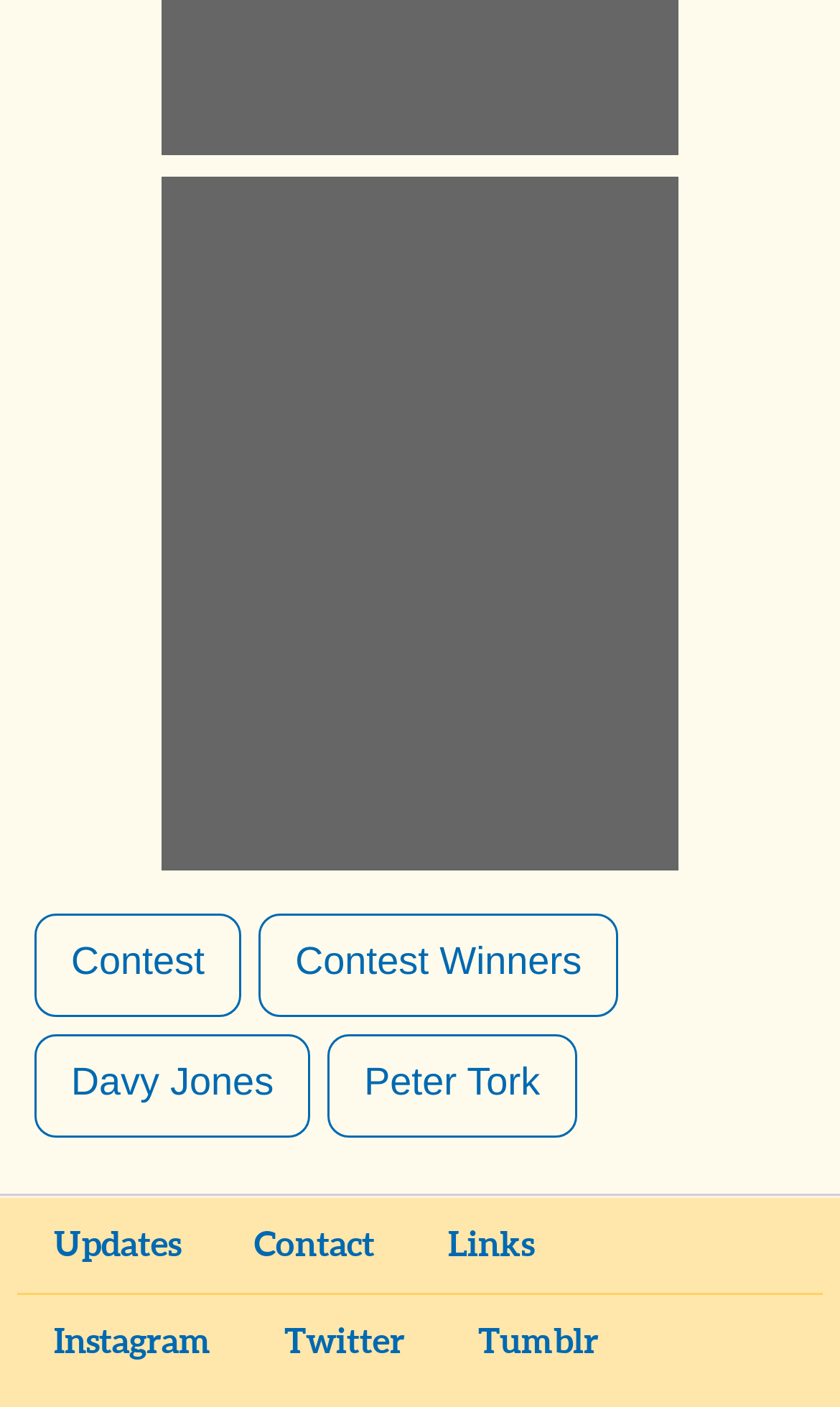Please locate the bounding box coordinates of the element's region that needs to be clicked to follow the instruction: "Learn about Peter Tork". The bounding box coordinates should be provided as four float numbers between 0 and 1, i.e., [left, top, right, bottom].

[0.39, 0.734, 0.687, 0.808]